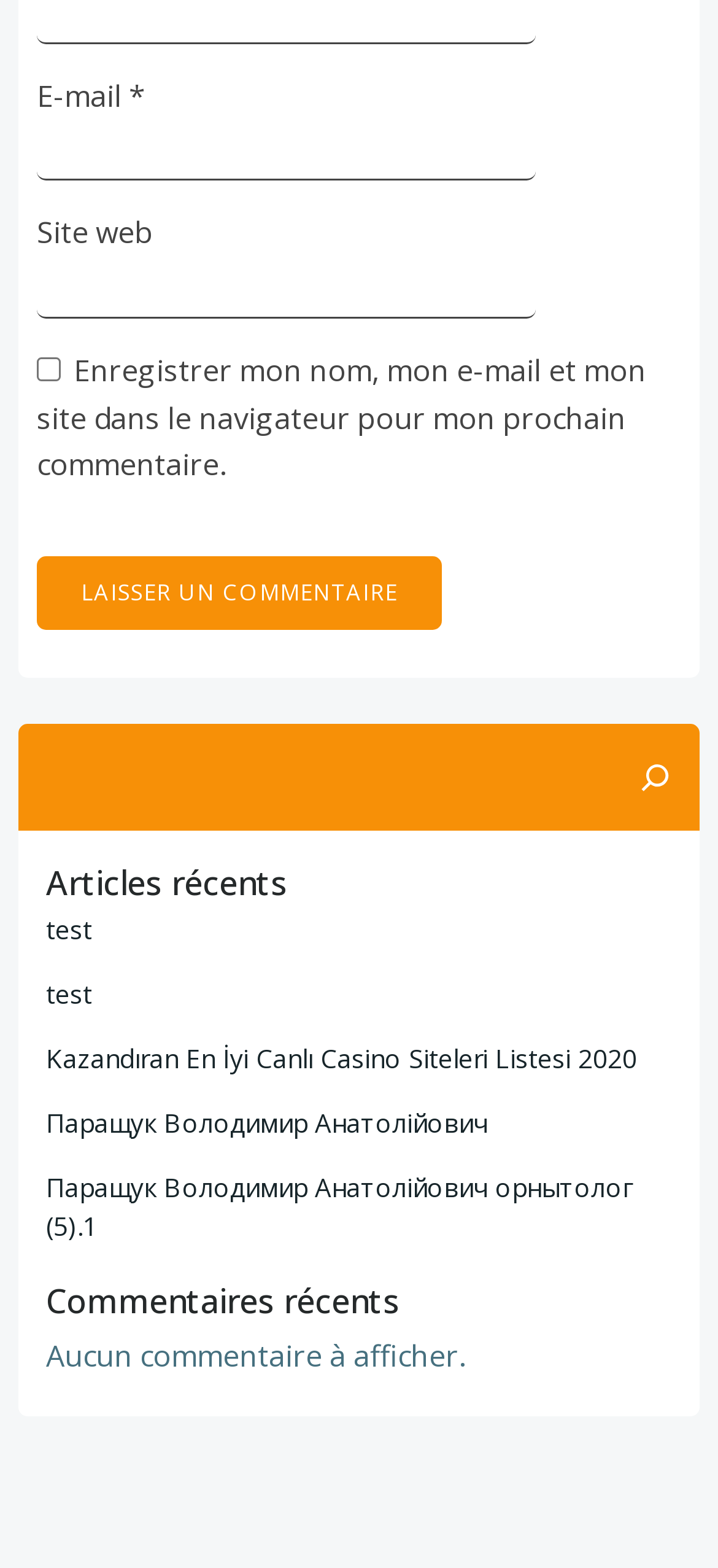Highlight the bounding box coordinates of the element you need to click to perform the following instruction: "Enter email address."

[0.051, 0.077, 0.746, 0.116]